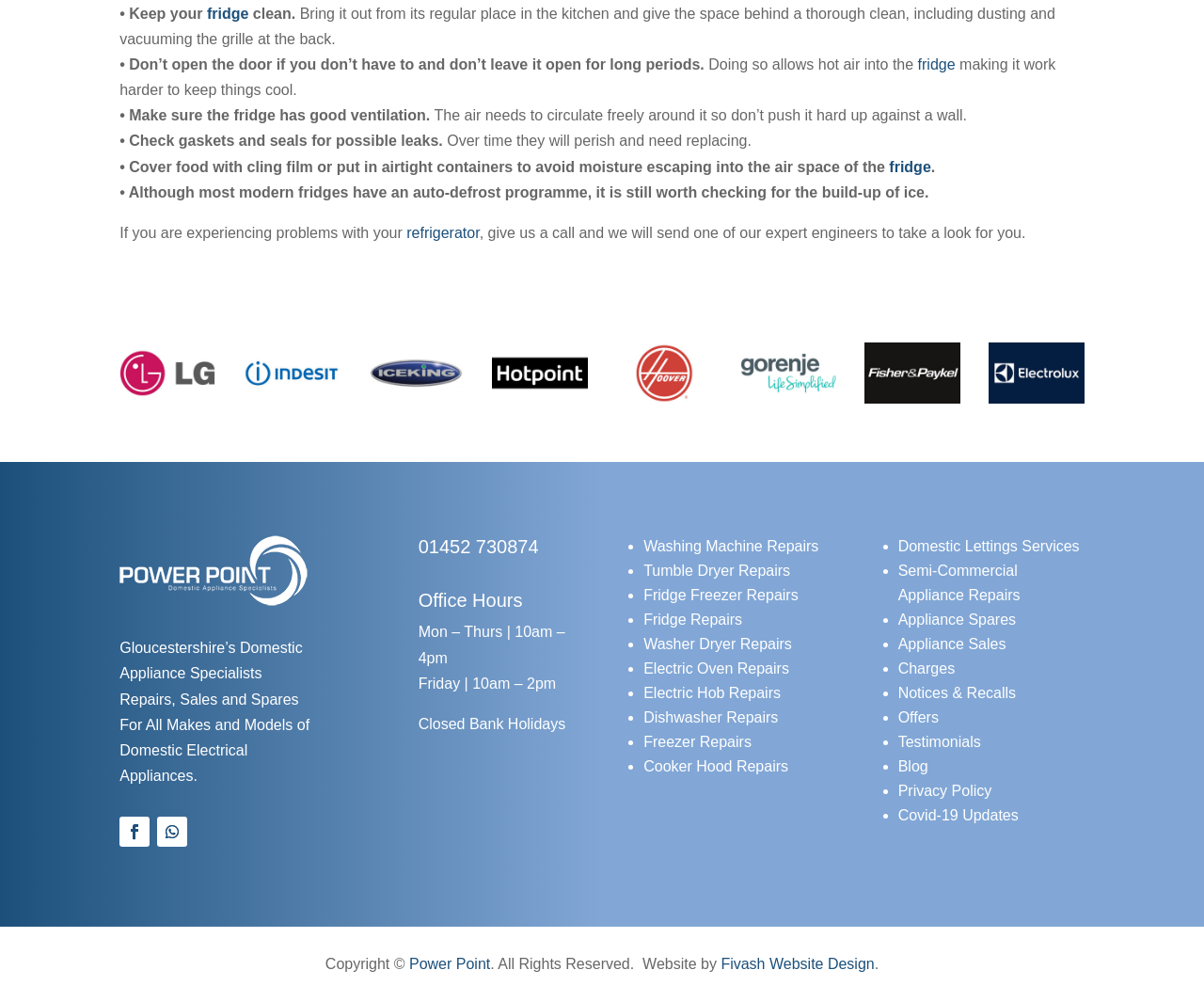Please identify the bounding box coordinates of the element's region that should be clicked to execute the following instruction: "Browse the full range of smart drinks". The bounding box coordinates must be four float numbers between 0 and 1, i.e., [left, top, right, bottom].

None